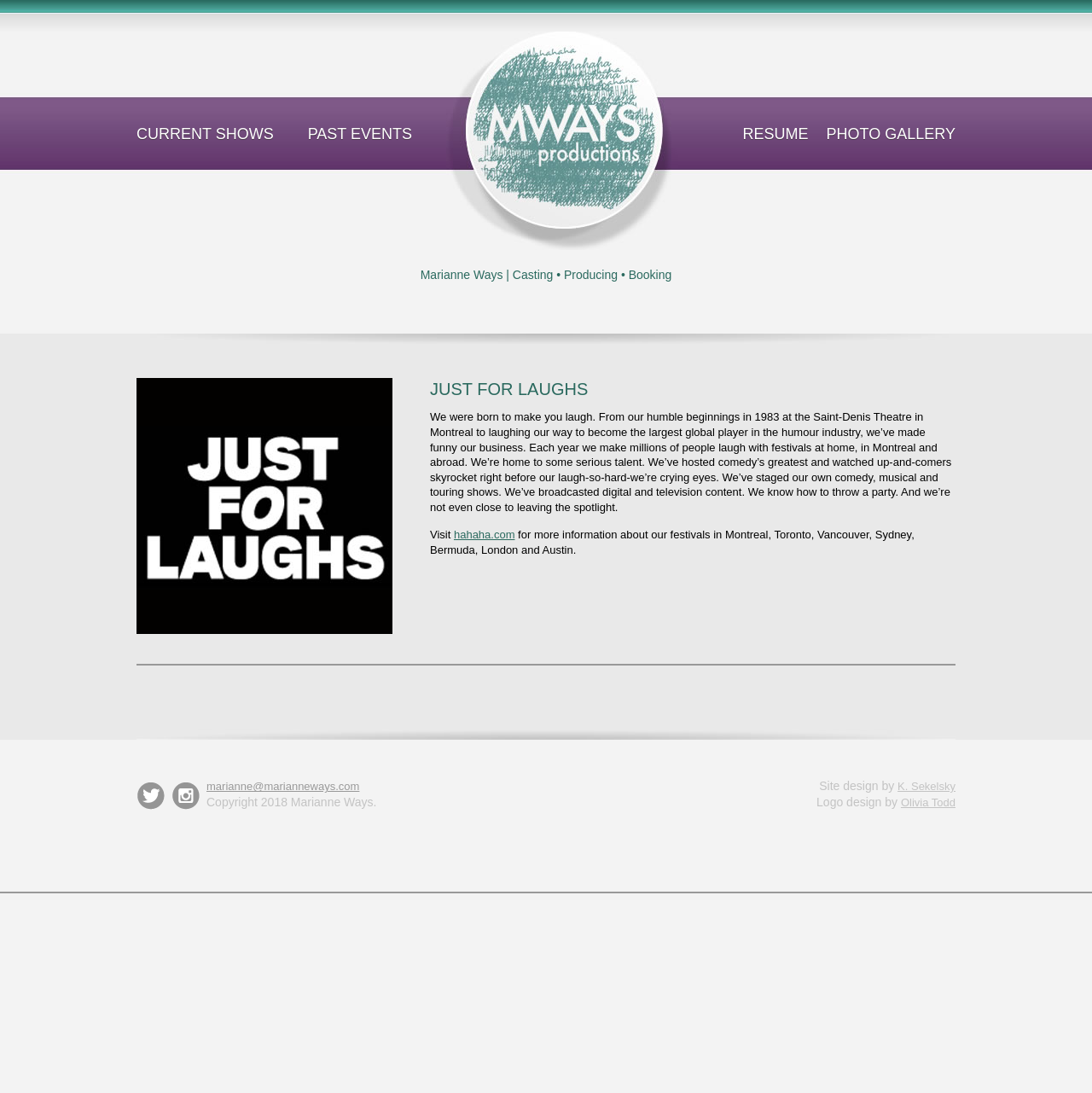Identify the bounding box coordinates of the area you need to click to perform the following instruction: "Check out photo gallery".

[0.757, 0.115, 0.875, 0.13]